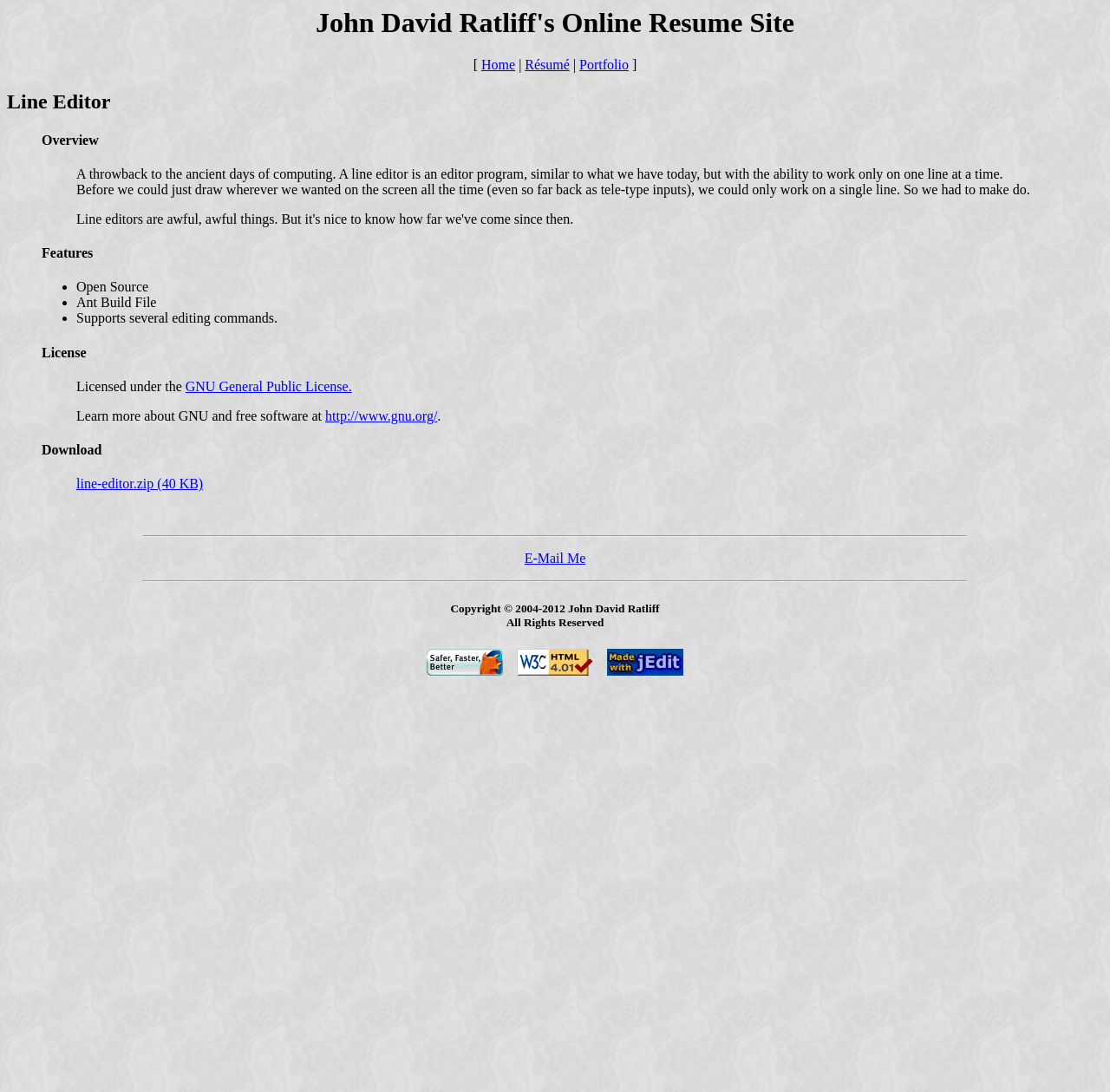Respond with a single word or phrase for the following question: 
What is the name of the website owner?

John David Ratliff